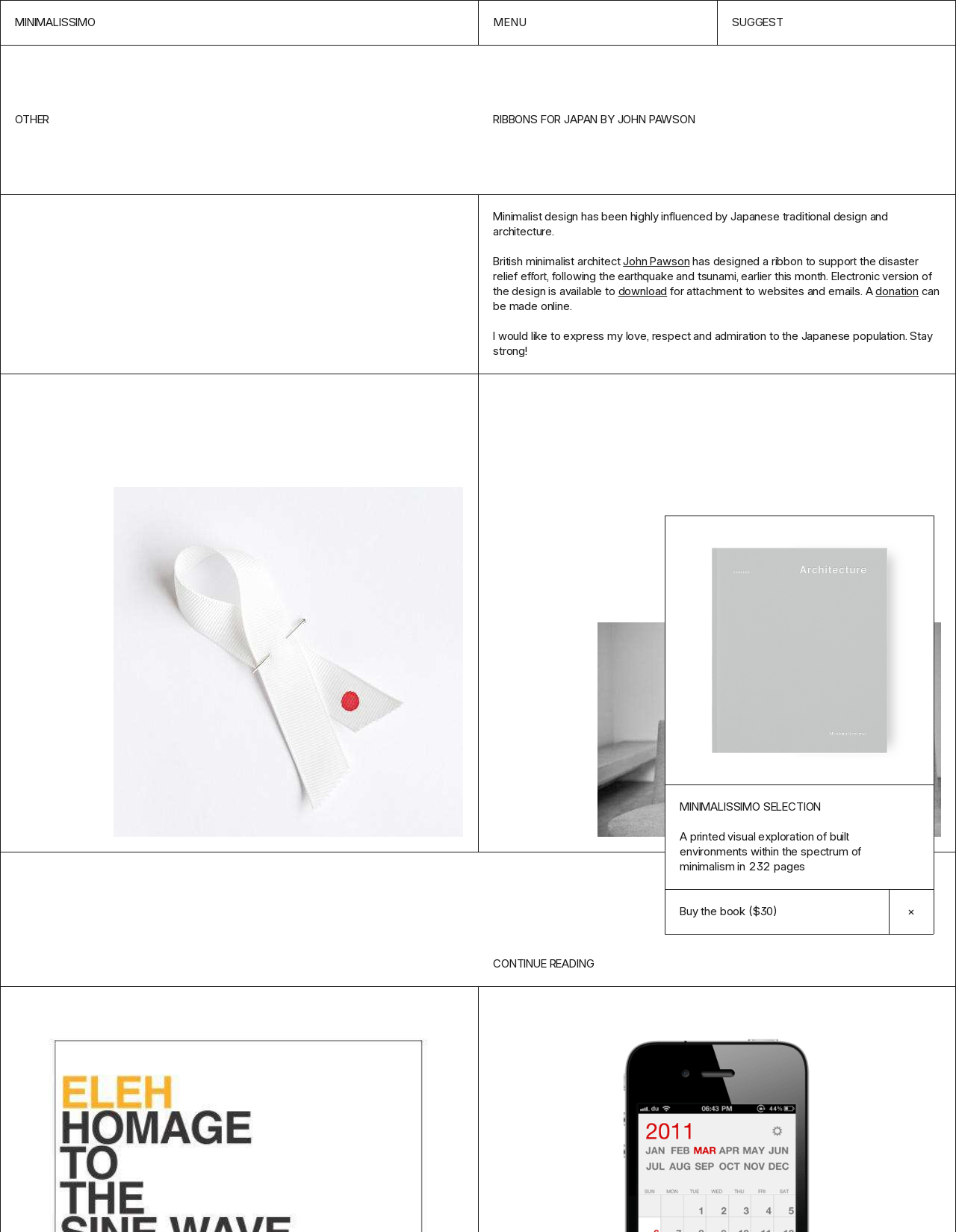Given the description other, predict the bounding box coordinates of the UI element. Ensure the coordinates are in the format (top-left x, top-left y, bottom-right x, bottom-right y) and all values are between 0 and 1.

[0.016, 0.091, 0.052, 0.103]